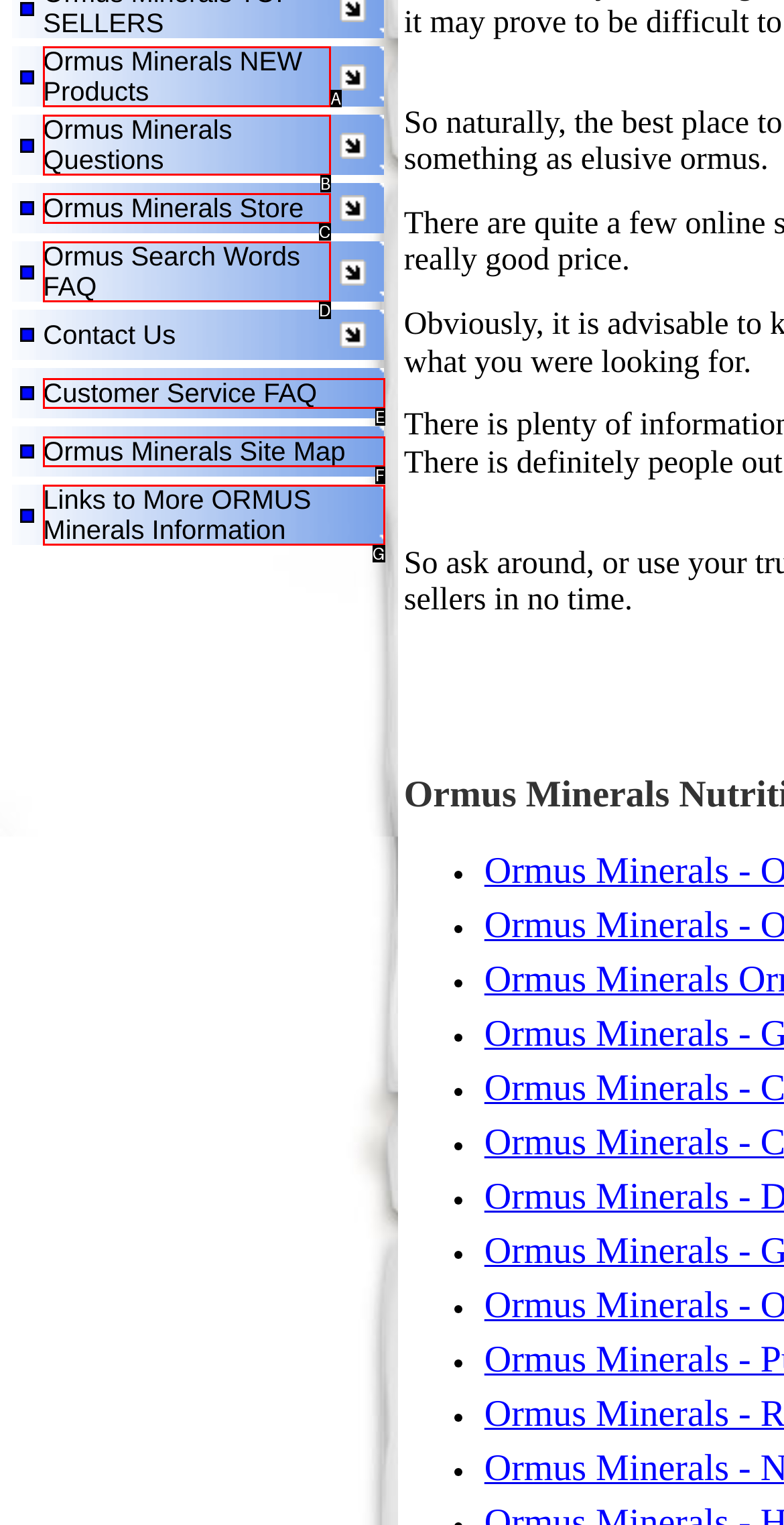Identify the HTML element that matches the description: Ormus Minerals Questions. Provide the letter of the correct option from the choices.

B